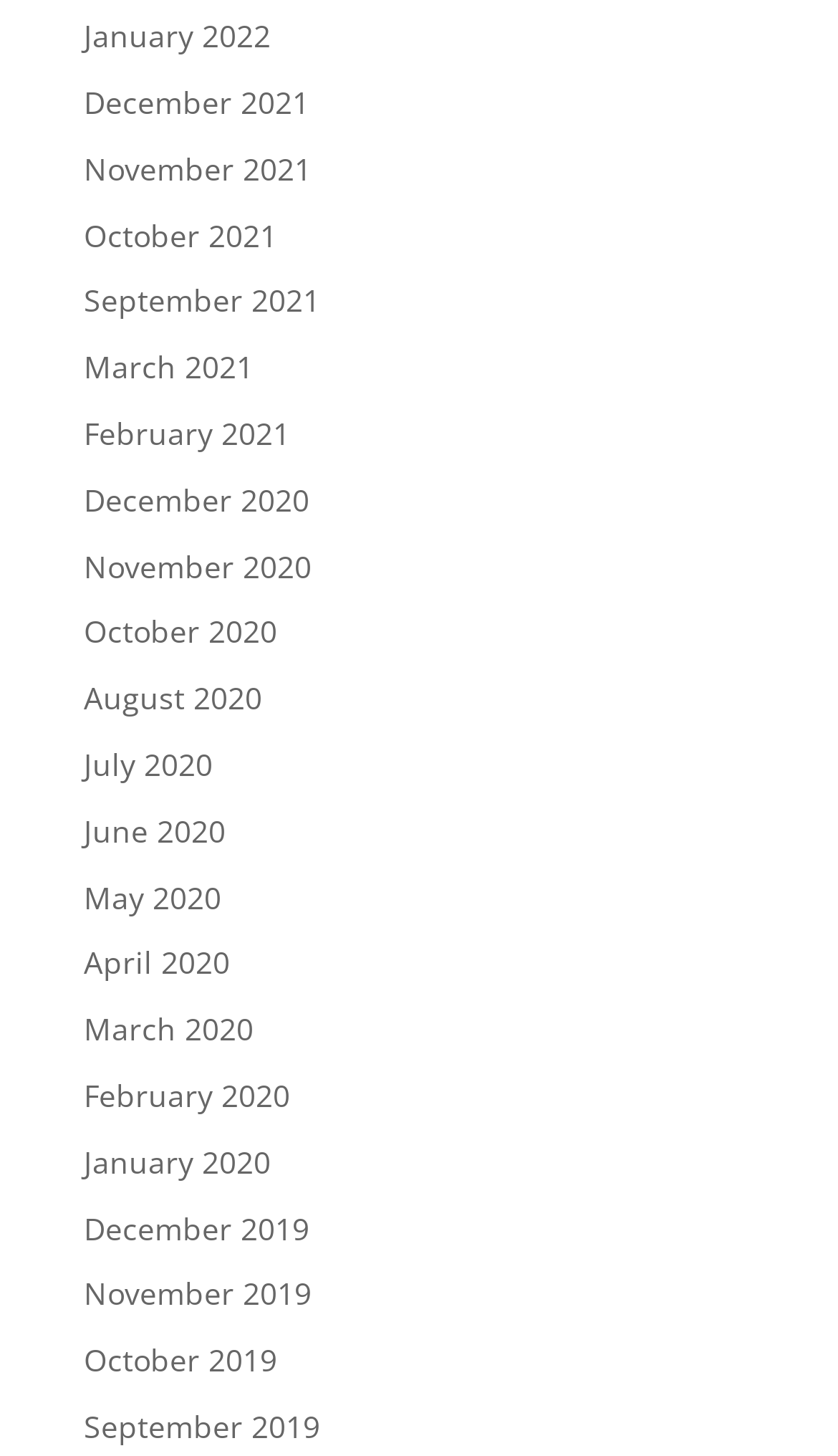Specify the bounding box coordinates of the area to click in order to execute this command: 'go to December 2021'. The coordinates should consist of four float numbers ranging from 0 to 1, and should be formatted as [left, top, right, bottom].

[0.1, 0.056, 0.369, 0.084]